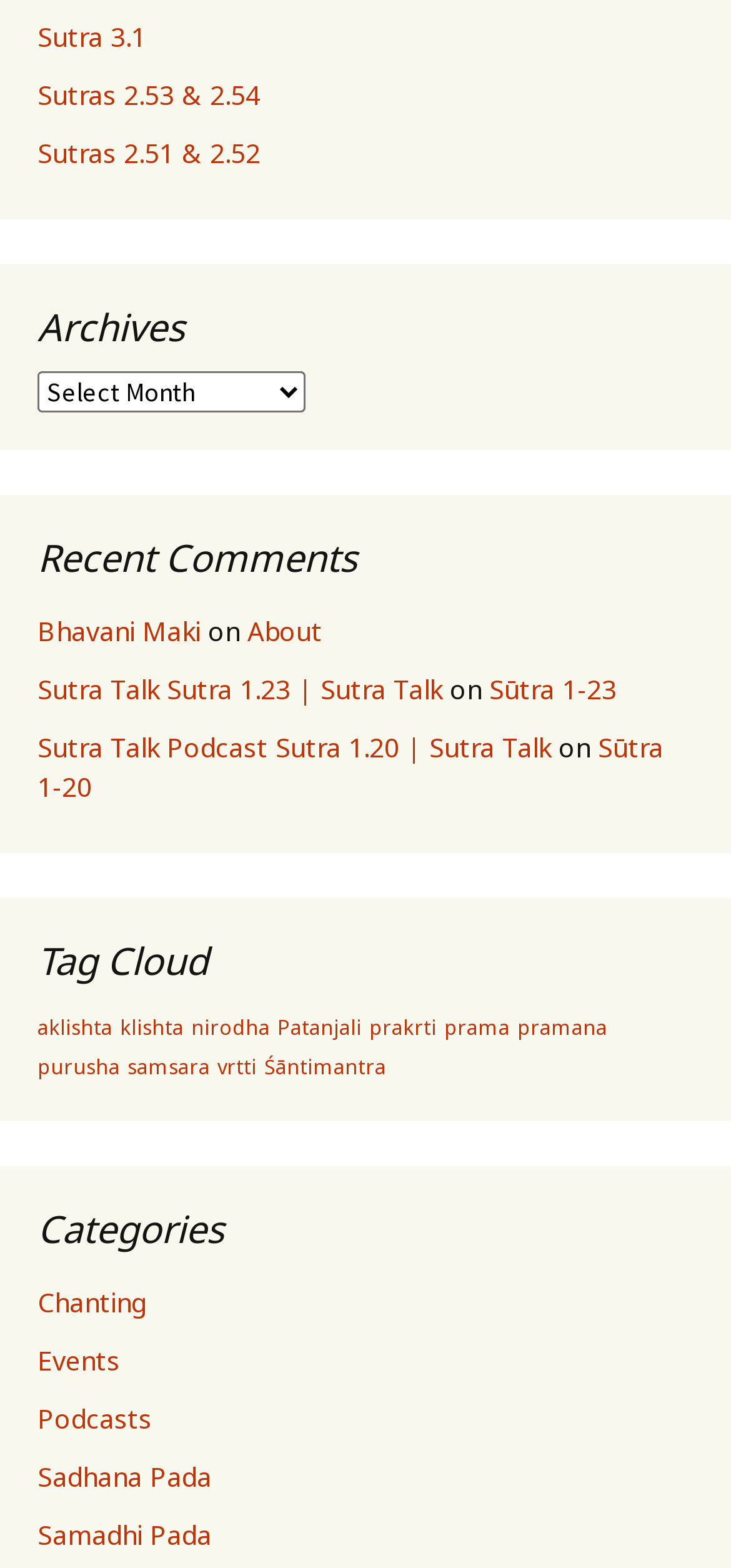Determine the bounding box for the UI element that matches this description: "Recent".

None